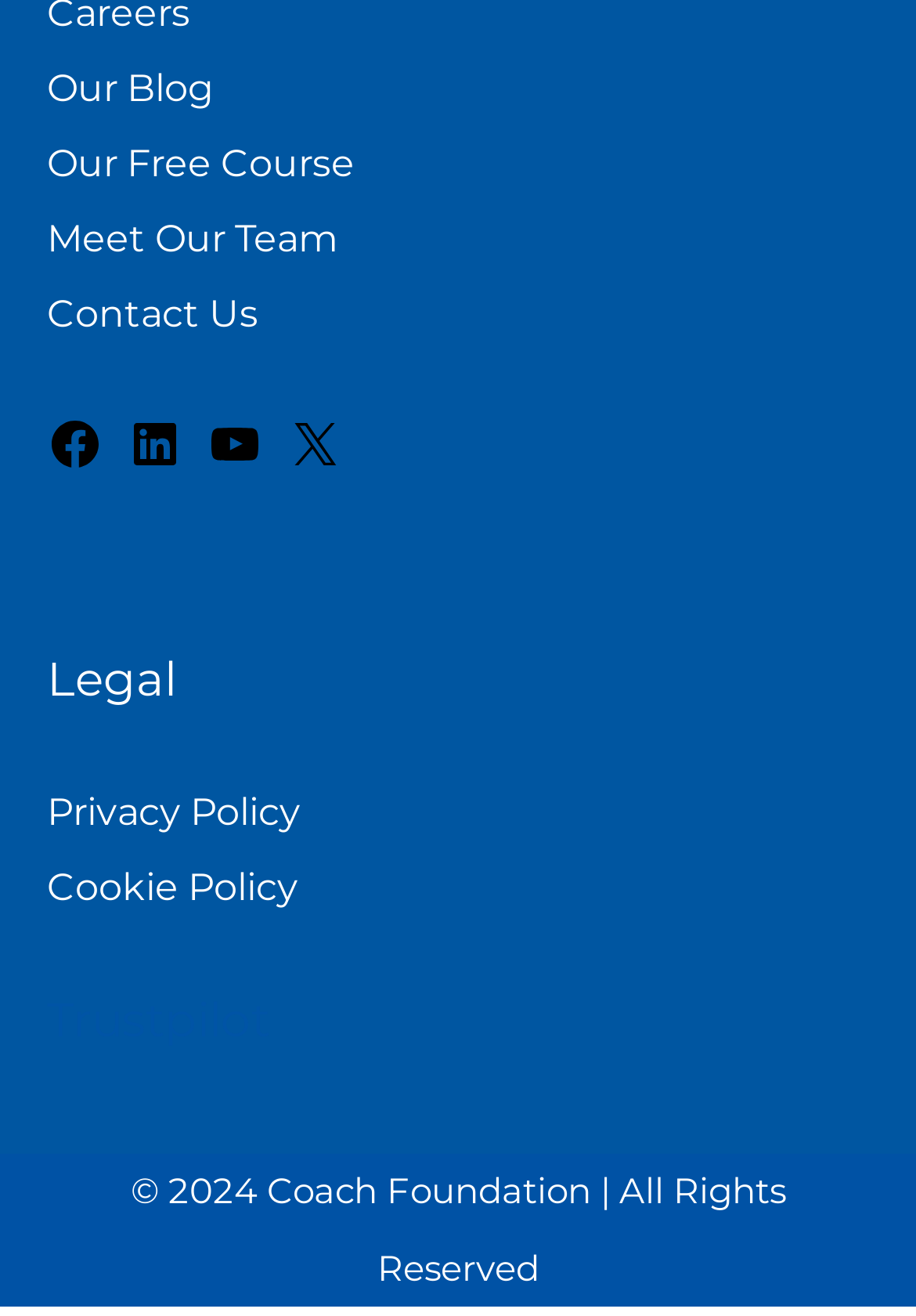Please indicate the bounding box coordinates of the element's region to be clicked to achieve the instruction: "Contact Us". Provide the coordinates as four float numbers between 0 and 1, i.e., [left, top, right, bottom].

[0.051, 0.222, 0.282, 0.256]